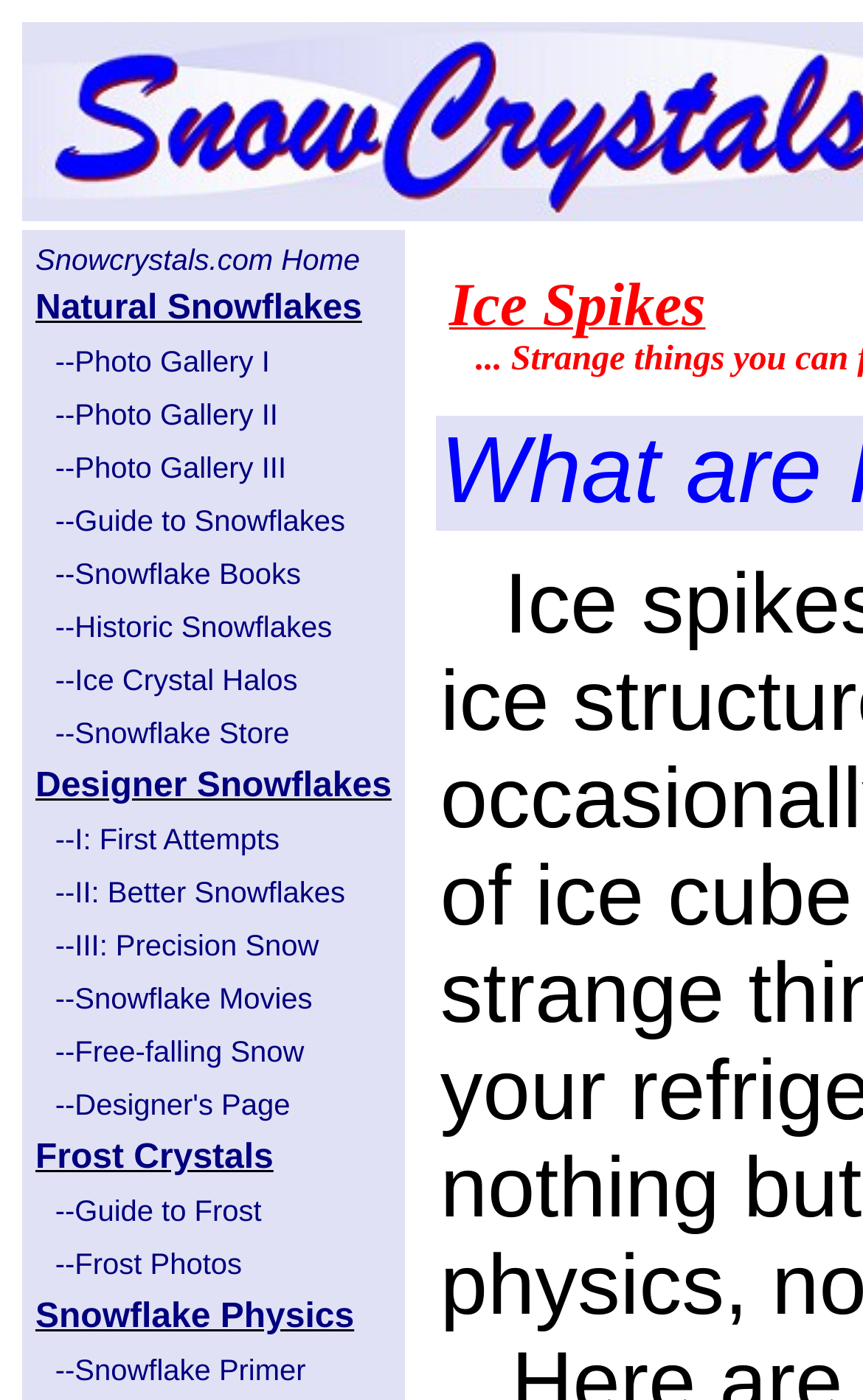Please give a one-word or short phrase response to the following question: 
What is the purpose of the '--Photo Gallery I' link?

To view photos